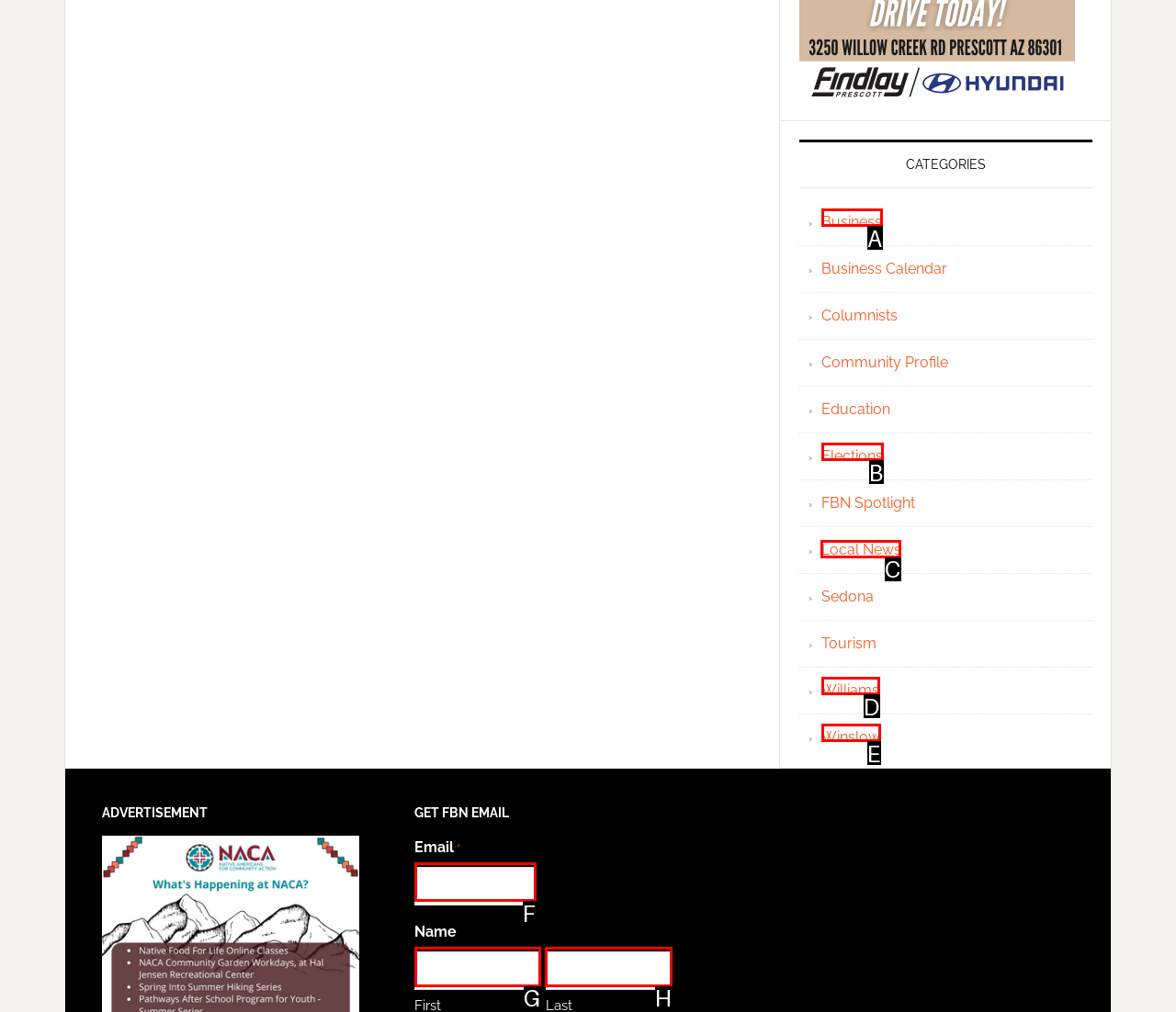Indicate which lettered UI element to click to fulfill the following task: Click on Local News
Provide the letter of the correct option.

C